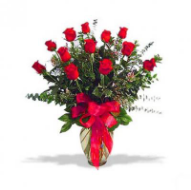Provide a short answer using a single word or phrase for the following question: 
What is the purpose of the red ribbon?

Add festivity